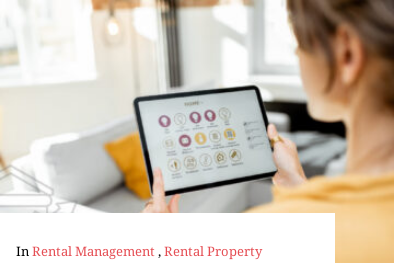Provide a thorough and detailed response to the question by examining the image: 
What is the theme of the background in the image?

The background of the image suggests a homey and comfortable environment, which enhances the theme of residential management and provides a cozy atmosphere for the person engaging with the tablet.